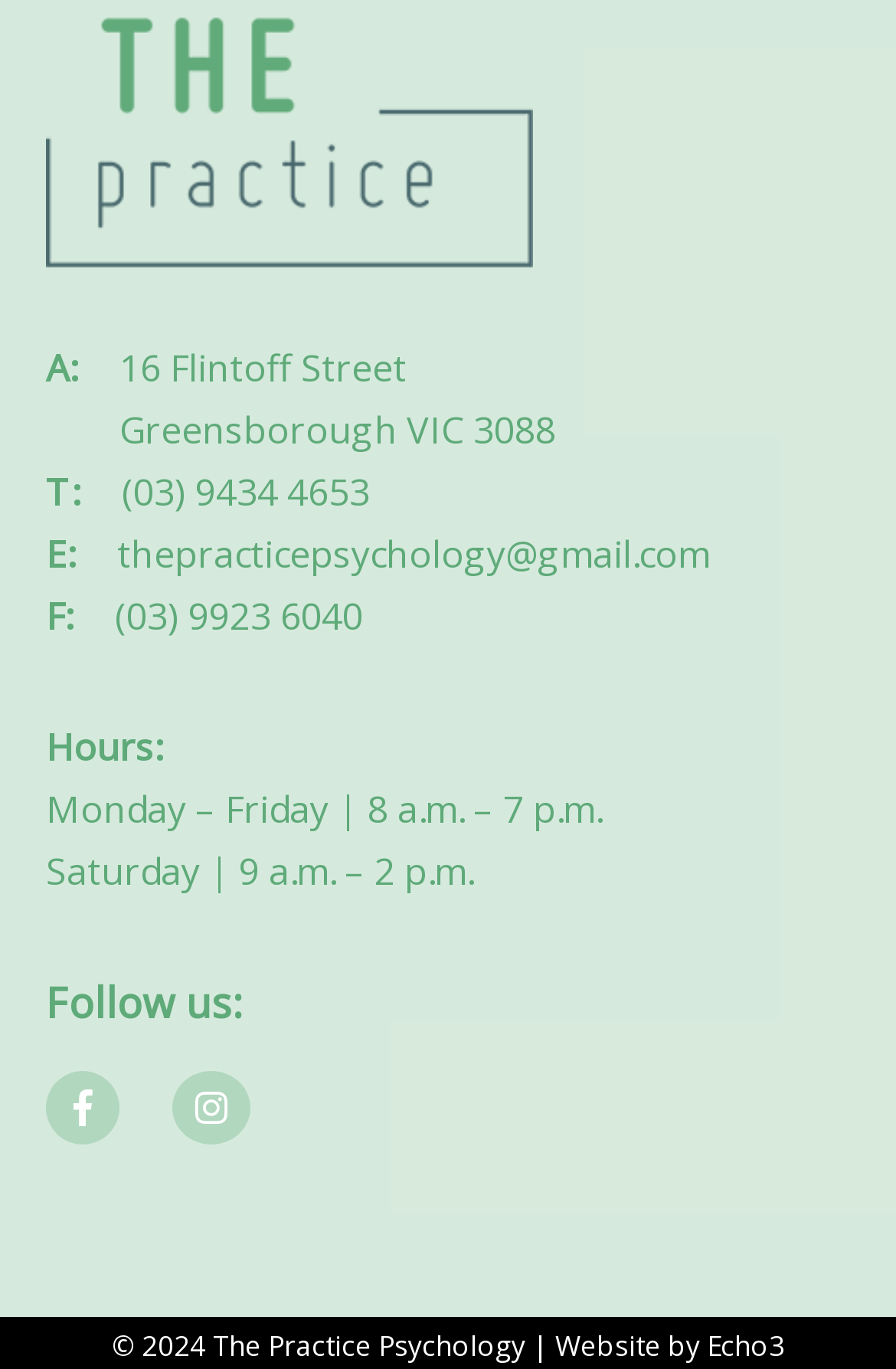Bounding box coordinates should be in the format (top-left x, top-left y, bottom-right x, bottom-right y) and all values should be floating point numbers between 0 and 1. Determine the bounding box coordinate for the UI element described as: © 2024 The Practice Psychology

[0.124, 0.969, 0.586, 0.998]